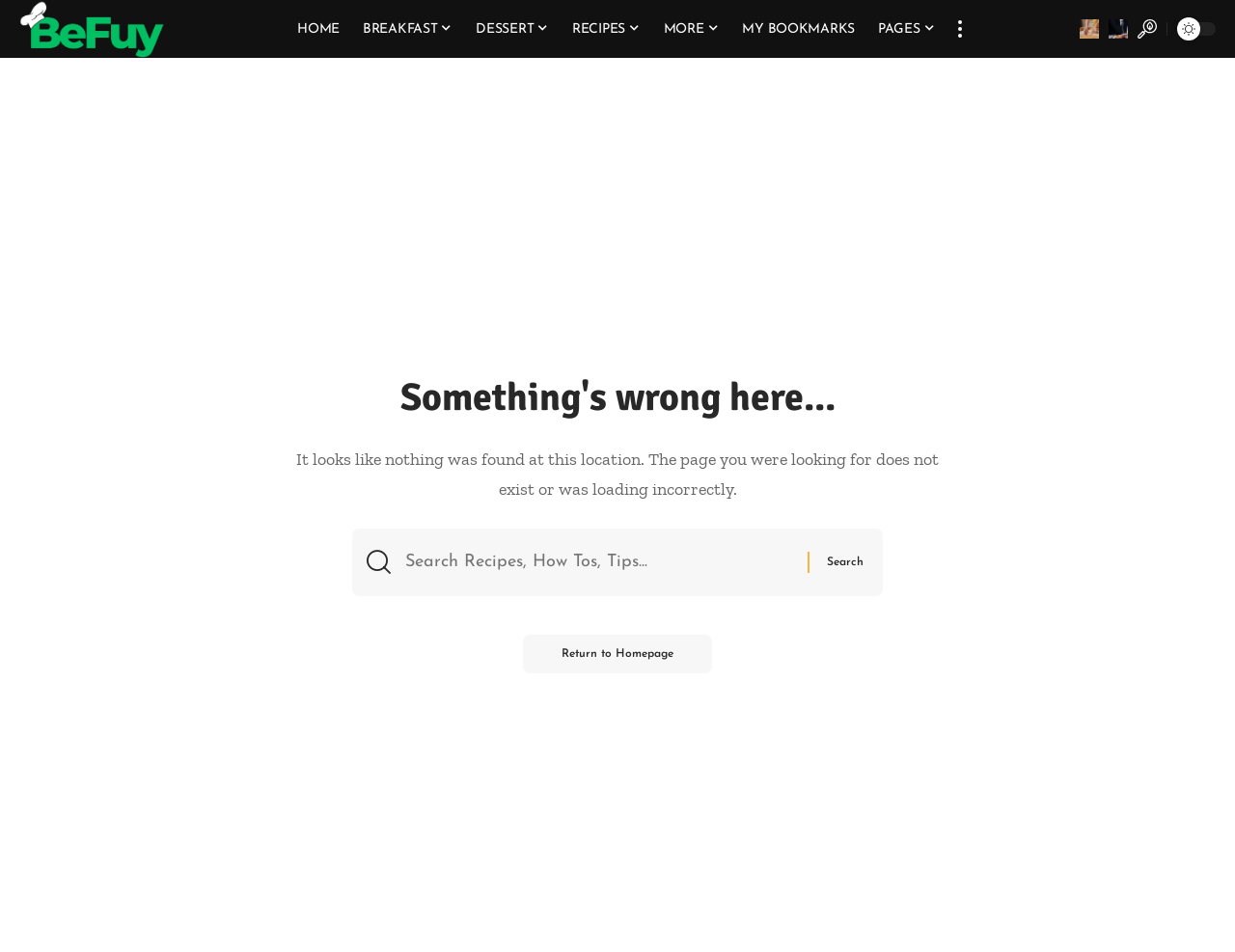What is the current page status?
Could you give a comprehensive explanation in response to this question?

The current page status is 'Page Not Found' as indicated by the heading 'Something's wrong here...' and the text 'It looks like nothing was found at this location. The page you were looking for does not exist or was loading incorrectly.'